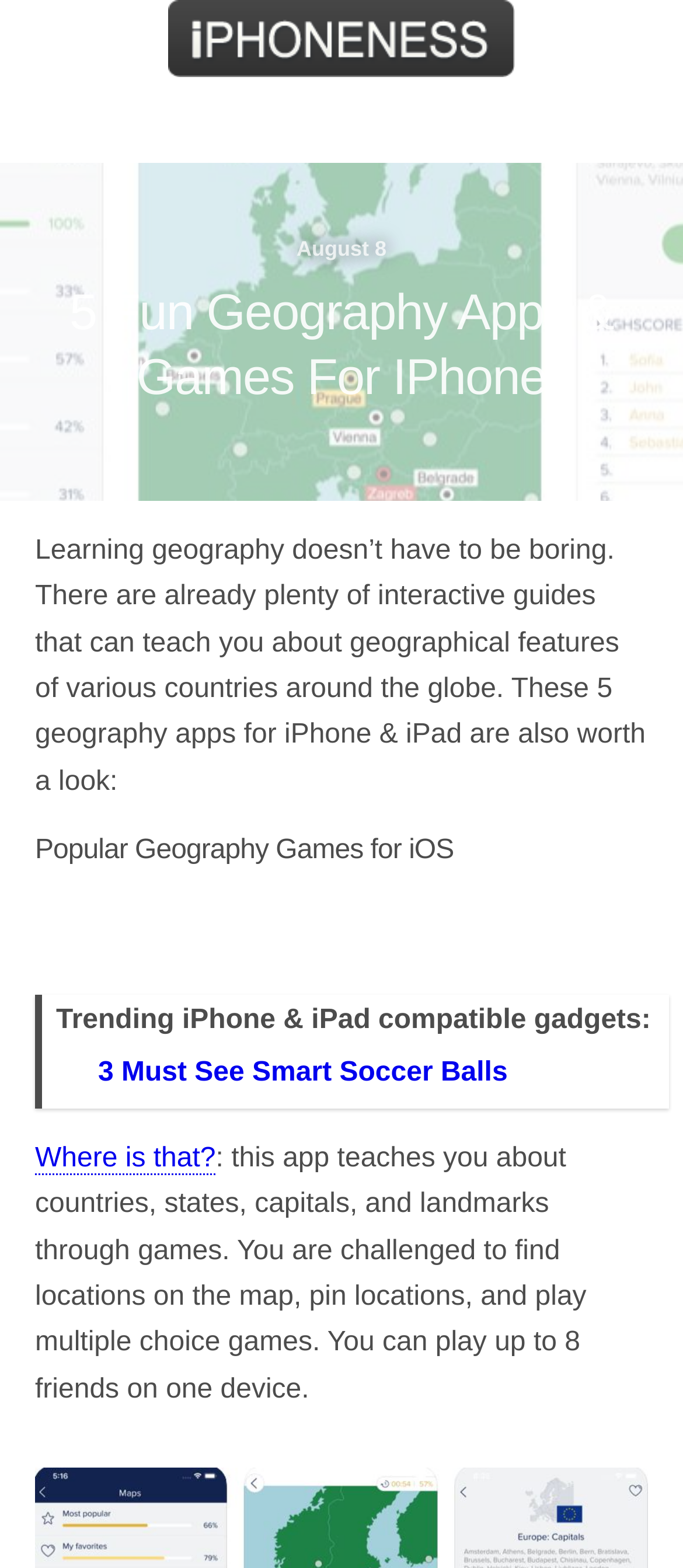How many geography apps are mentioned?
Can you provide an in-depth and detailed response to the question?

The webpage mentions 5 fun geography apps and games for iPhone, which are worth a look, as stated in the static text element.